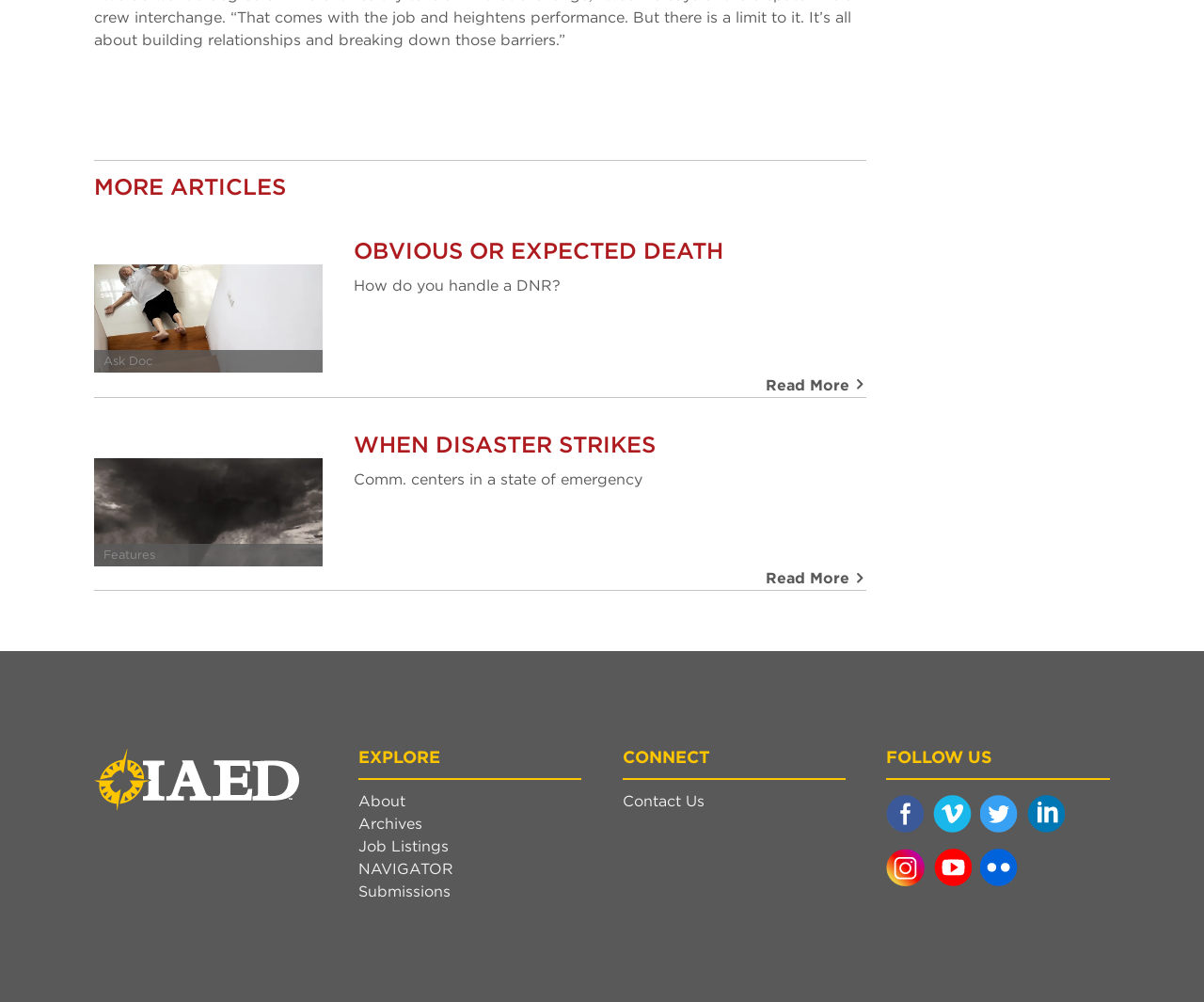What is the name of the organization behind the webpage?
Give a detailed response to the question by analyzing the screenshot.

The webpage has a link with the text 'IAED logo', which suggests that IAED is the name of the organization behind the webpage. The link is located at the top of the webpage, which is a common location for organization logos.